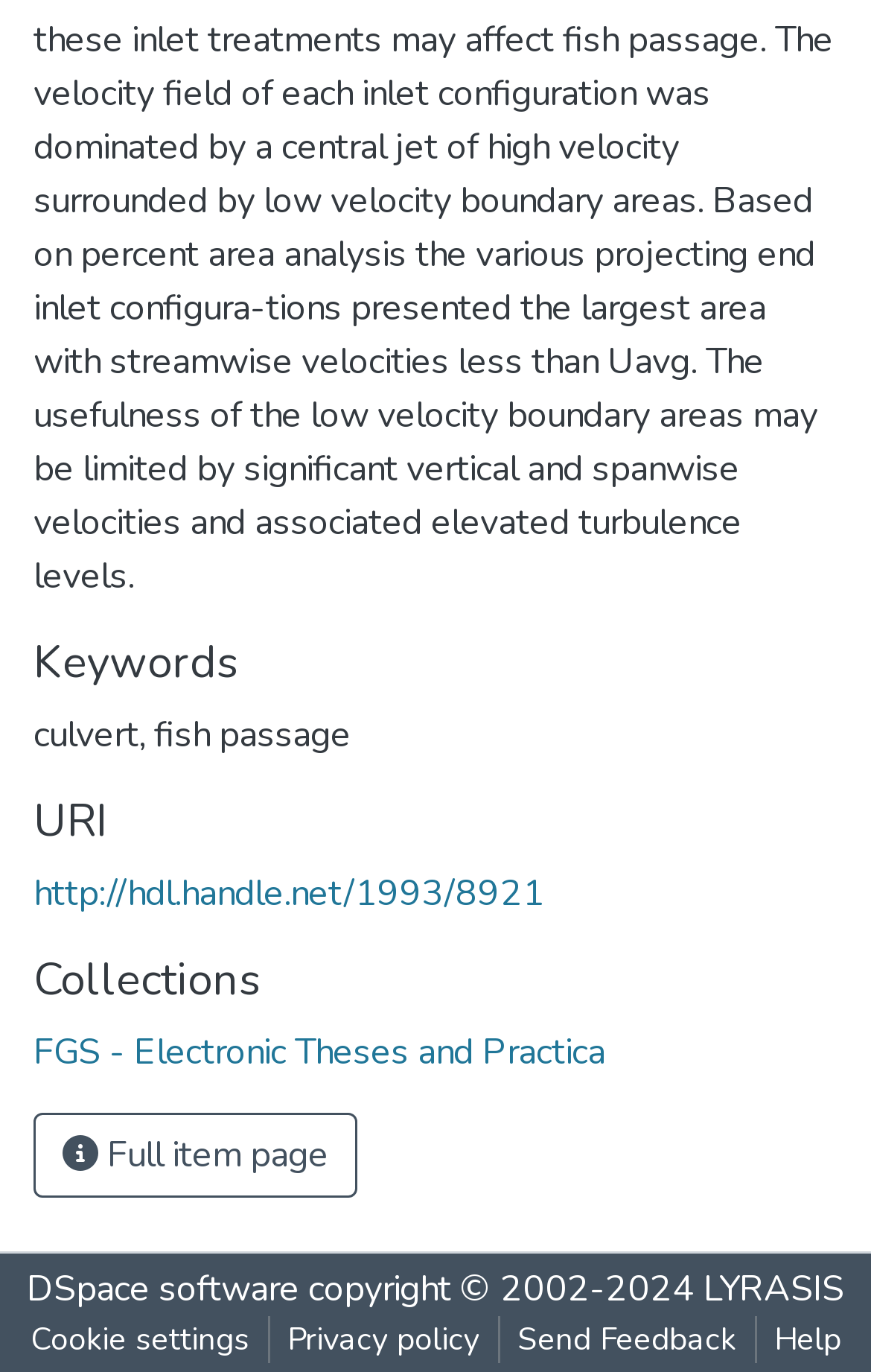Identify the bounding box coordinates of the area you need to click to perform the following instruction: "Send feedback".

[0.573, 0.959, 0.865, 0.993]